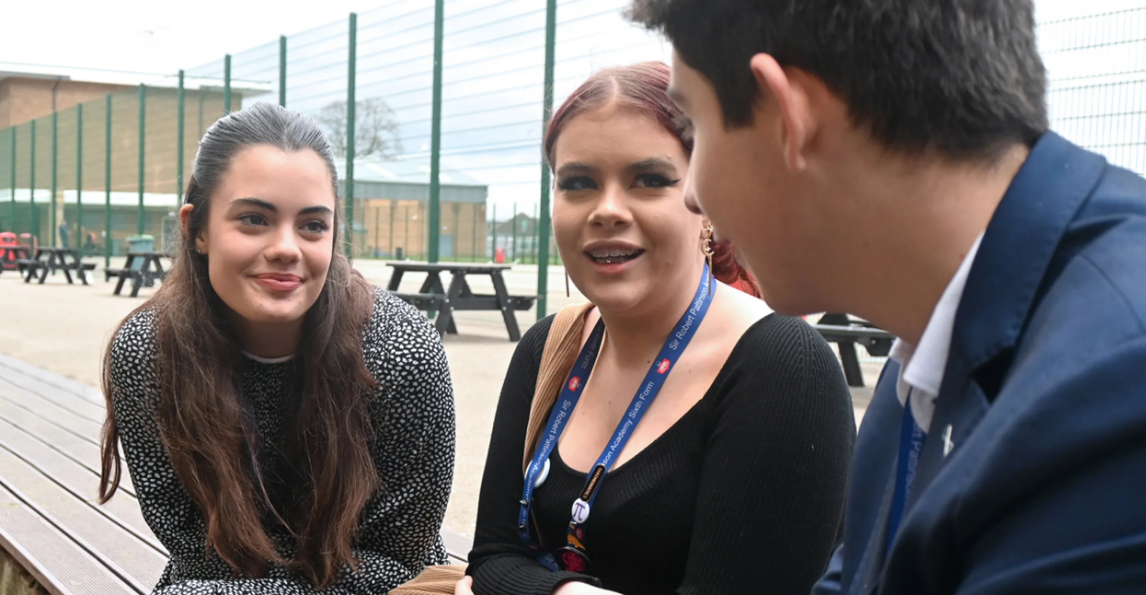Describe thoroughly the contents of the image.

In this lively outdoor scene, three students are captured enjoying a moment together, smiling and engaging in conversation. The girl on the left, with long dark hair and a playful expression, wears a stylish black and white patterned sweater. Next to her, a girl with striking red hair, wearing a black top, looks animated and engaged in the discussion. The boy, partially visible on the right, is dressed in a blue blazer, adding a touch of formality to the casual gathering. The background features a fenced outdoor area, likely a sports or recreational space, with benches hinting at a school community setting. The overall mood is cheerful and friendly, highlighting the camaraderie among the students.